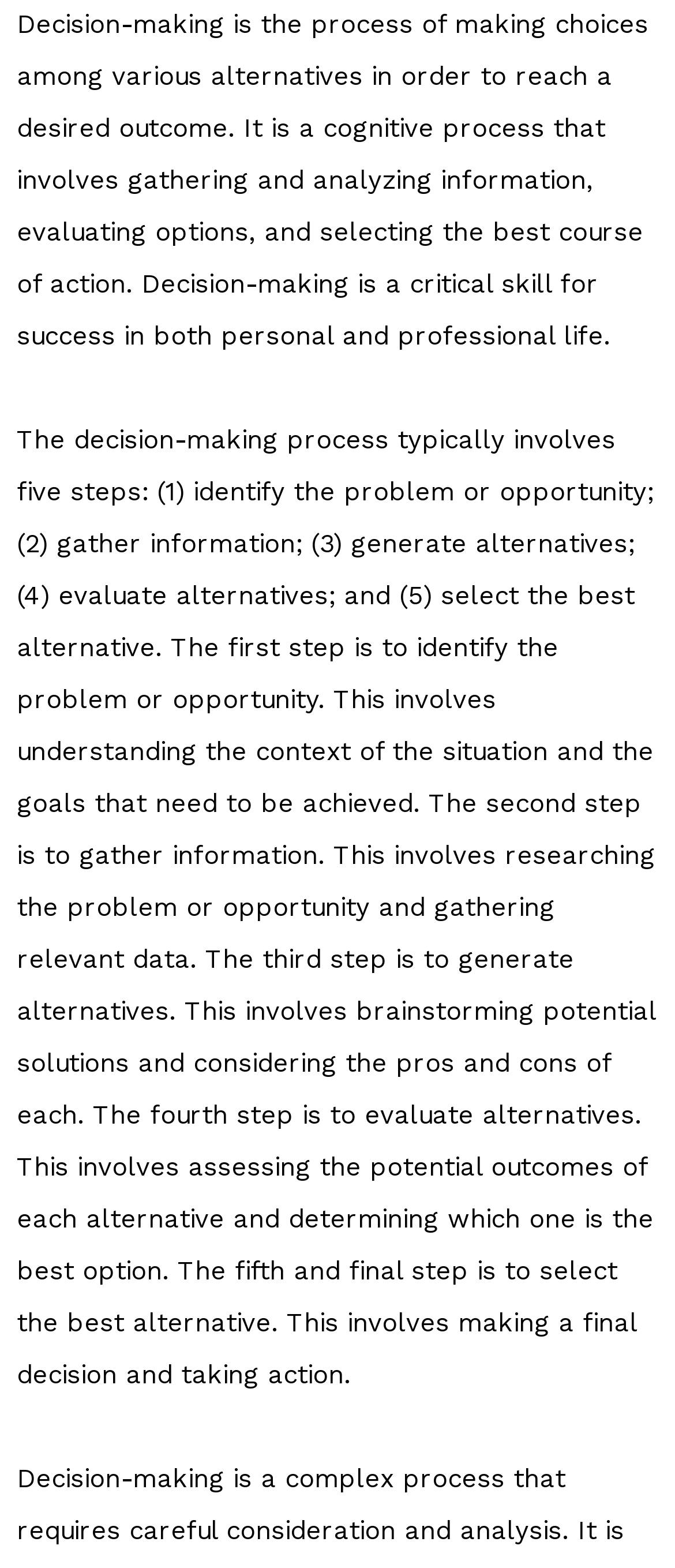Please provide a comprehensive answer to the question based on the screenshot: How many steps are involved in the decision-making process?

According to the webpage, the decision-making process typically involves five steps: (1) identify the problem or opportunity, (2) gather information, (3) generate alternatives, (4) evaluate alternatives, and (5) select the best alternative.